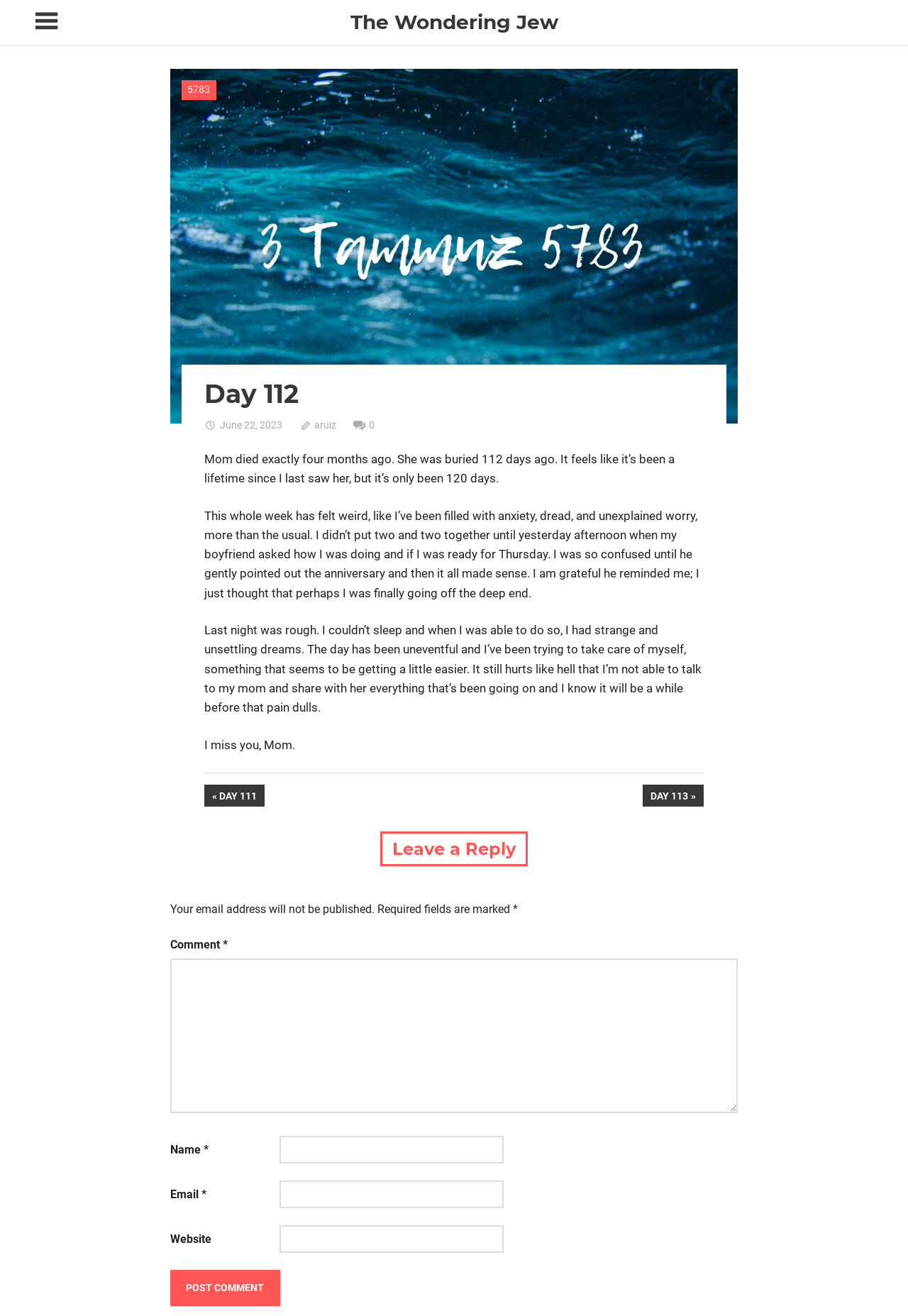Please identify the bounding box coordinates of the element on the webpage that should be clicked to follow this instruction: "Leave a comment". The bounding box coordinates should be given as four float numbers between 0 and 1, formatted as [left, top, right, bottom].

[0.188, 0.713, 0.245, 0.723]